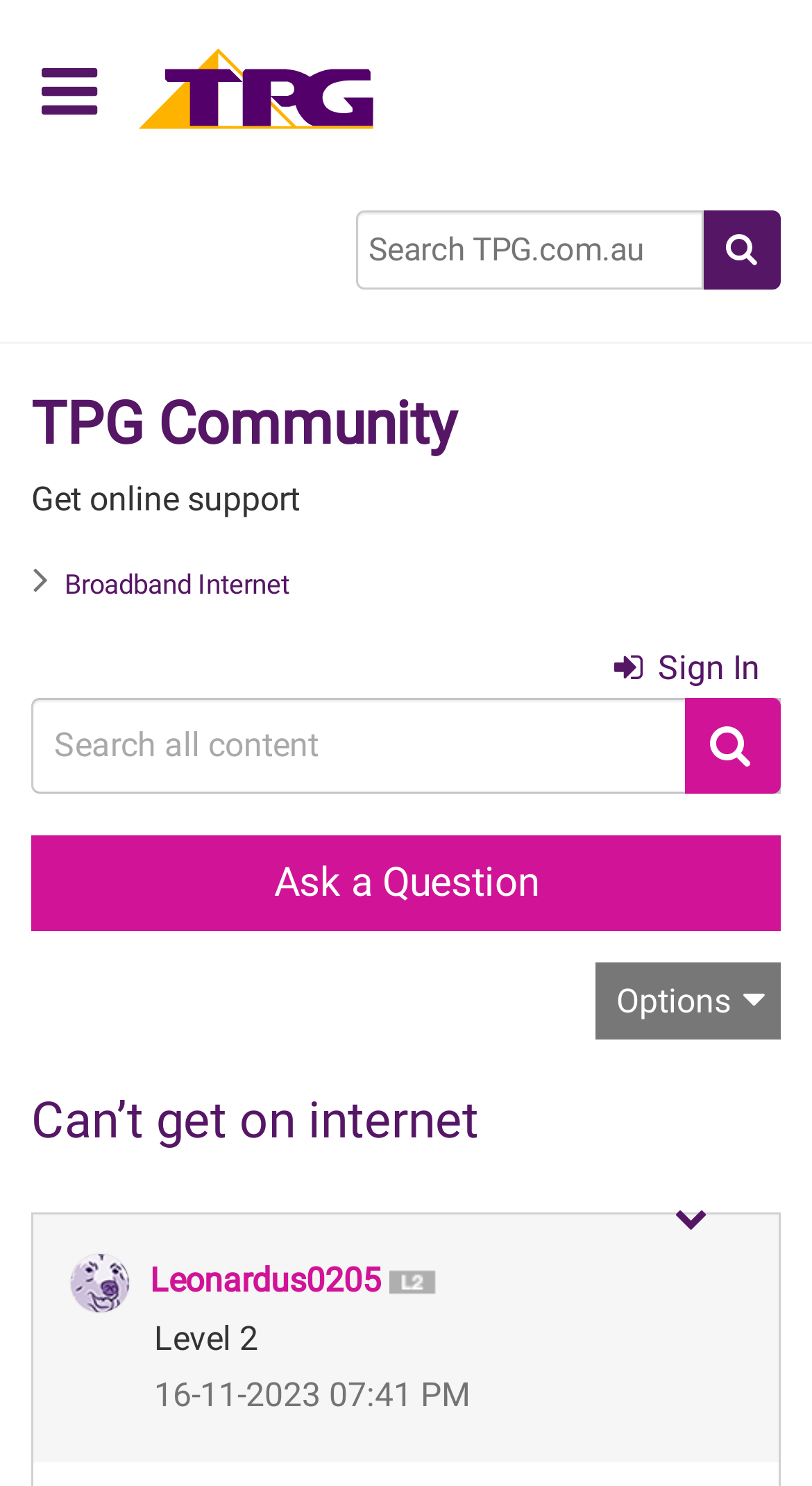What is the name of the community?
Based on the content of the image, thoroughly explain and answer the question.

I found the answer by looking at the heading element with the text 'TPG Community' which is located at the top of the webpage.